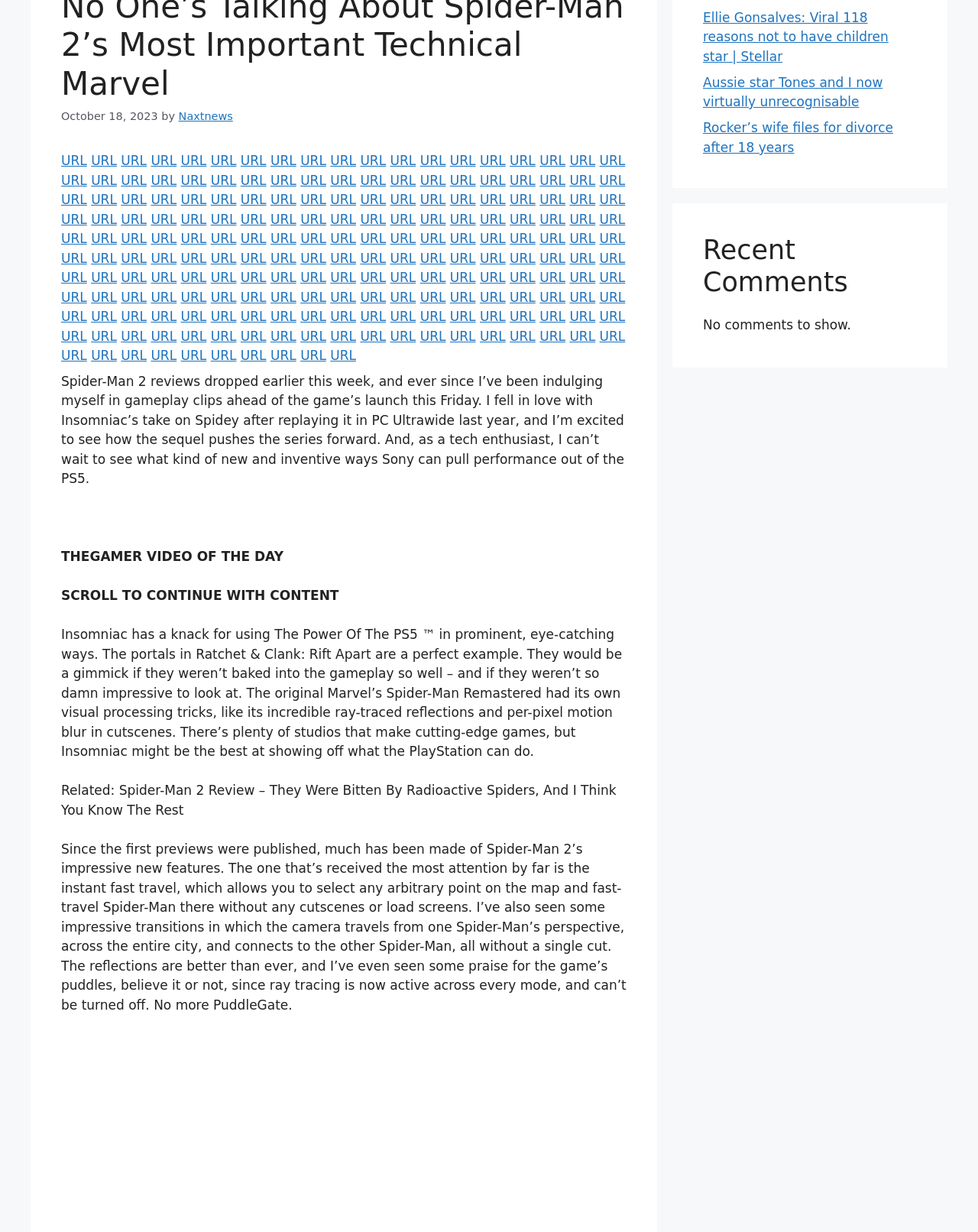Identify the bounding box of the UI element described as follows: "URL". Provide the coordinates as four float numbers in the range of 0 to 1 [left, top, right, bottom].

[0.521, 0.219, 0.548, 0.231]